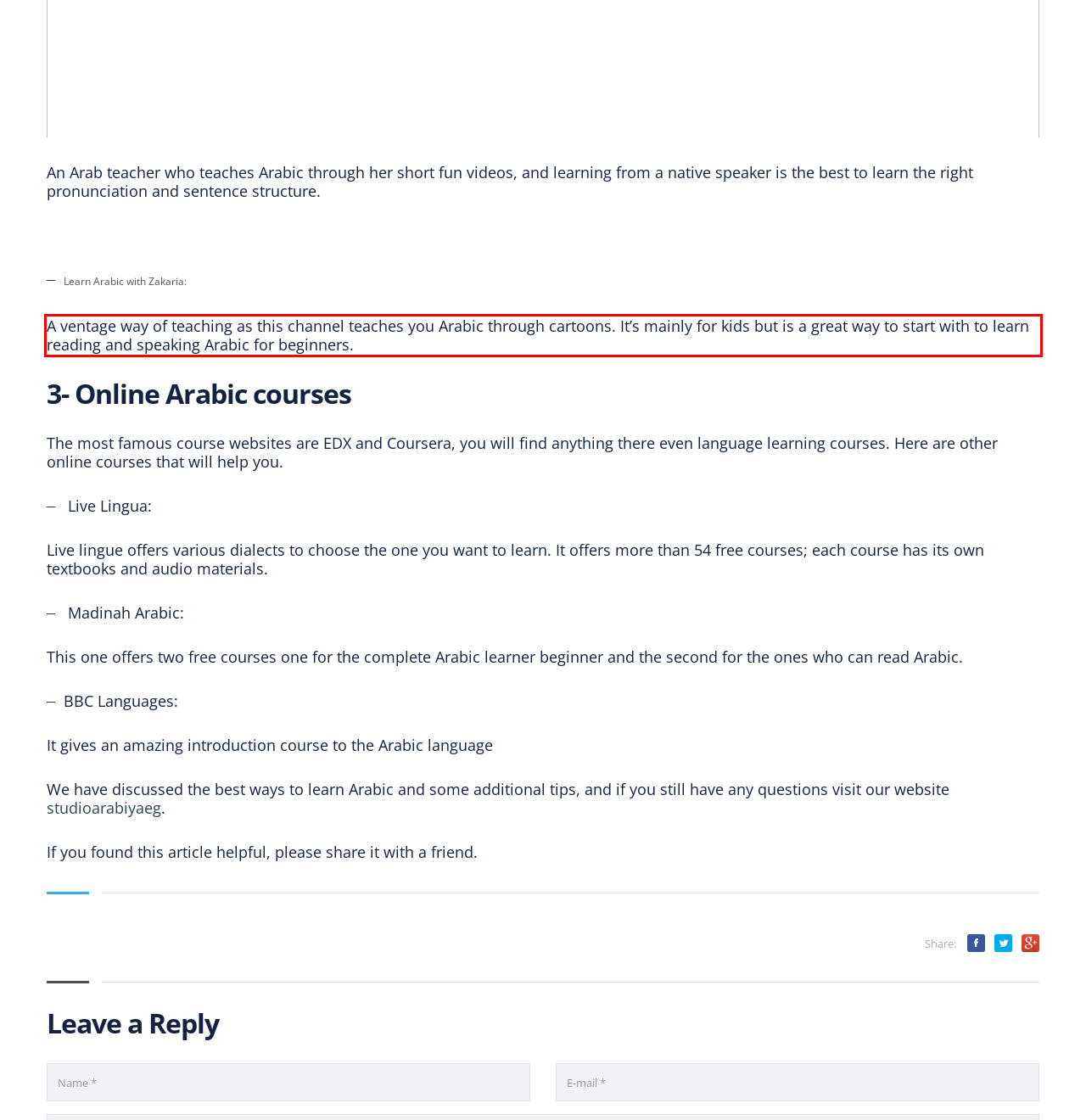Please take the screenshot of the webpage, find the red bounding box, and generate the text content that is within this red bounding box.

A ventage way of teaching as this channel teaches you Arabic through cartoons. It’s mainly for kids but is a great way to start with to learn reading and speaking Arabic for beginners.